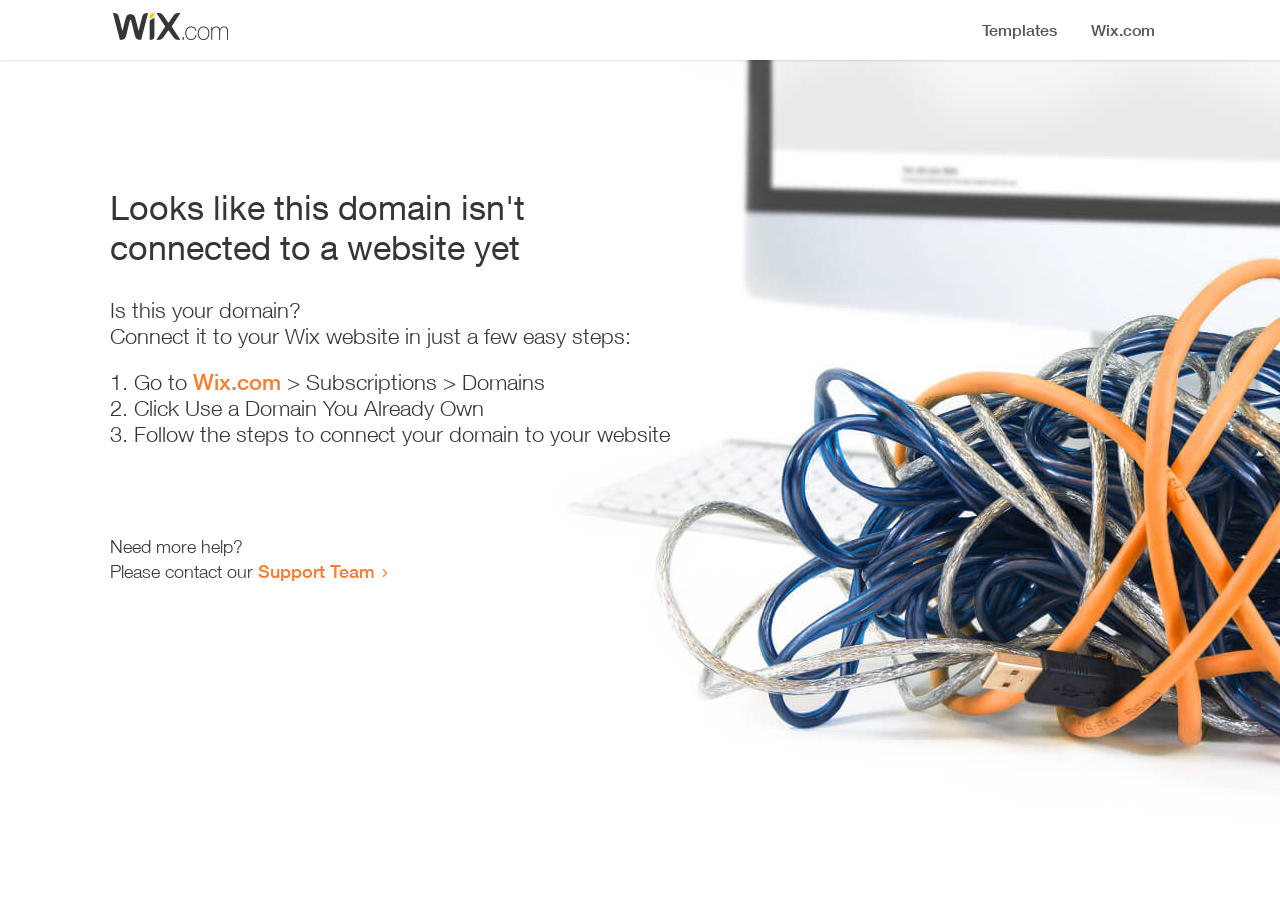Examine the image and give a thorough answer to the following question:
What is the current status of the domain?

Based on the heading 'Looks like this domain isn't connected to a website yet', it is clear that the domain is not currently connected to a website.